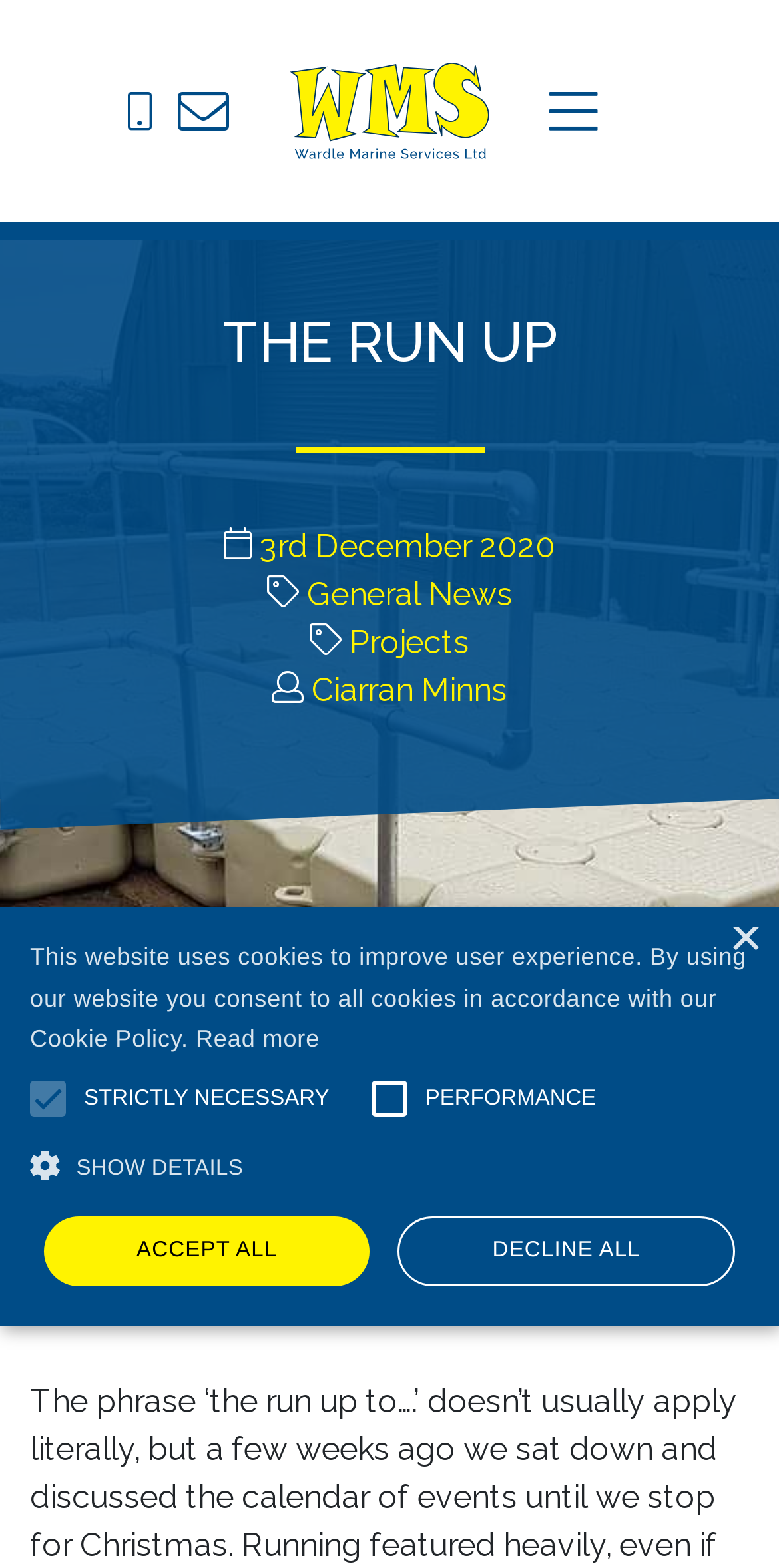Utilize the details in the image to thoroughly answer the following question: What is the purpose of the button with the '×' symbol?

The button with the '×' symbol is located at the top right corner of the alert box, with a bounding box coordinate of [0.936, 0.591, 0.974, 0.61]. It is a button element with the text '×' and is used to close the alert box.